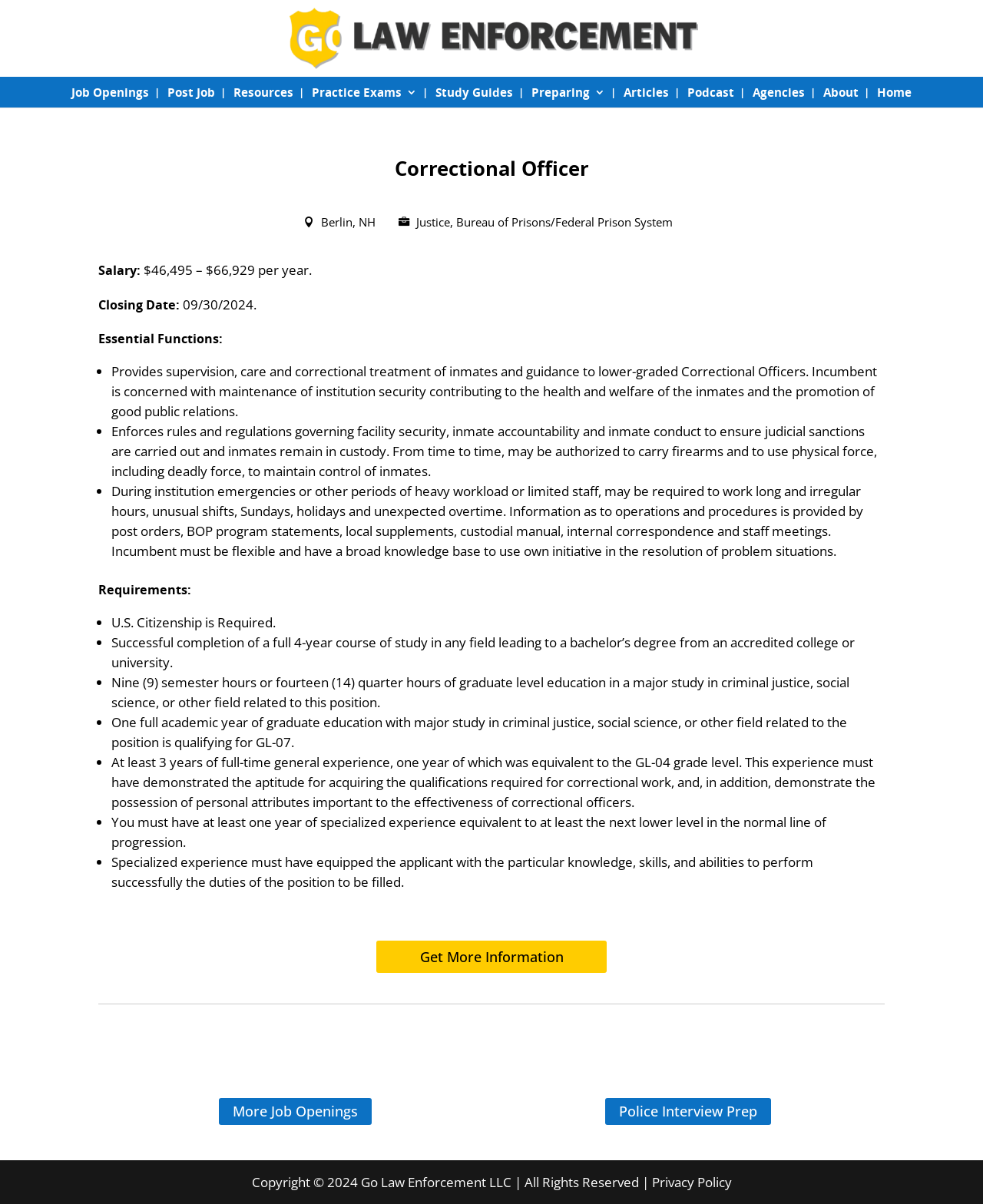Please identify the bounding box coordinates of the element's region that I should click in order to complete the following instruction: "View the 'Job Openings' page". The bounding box coordinates consist of four float numbers between 0 and 1, i.e., [left, top, right, bottom].

[0.073, 0.064, 0.152, 0.089]